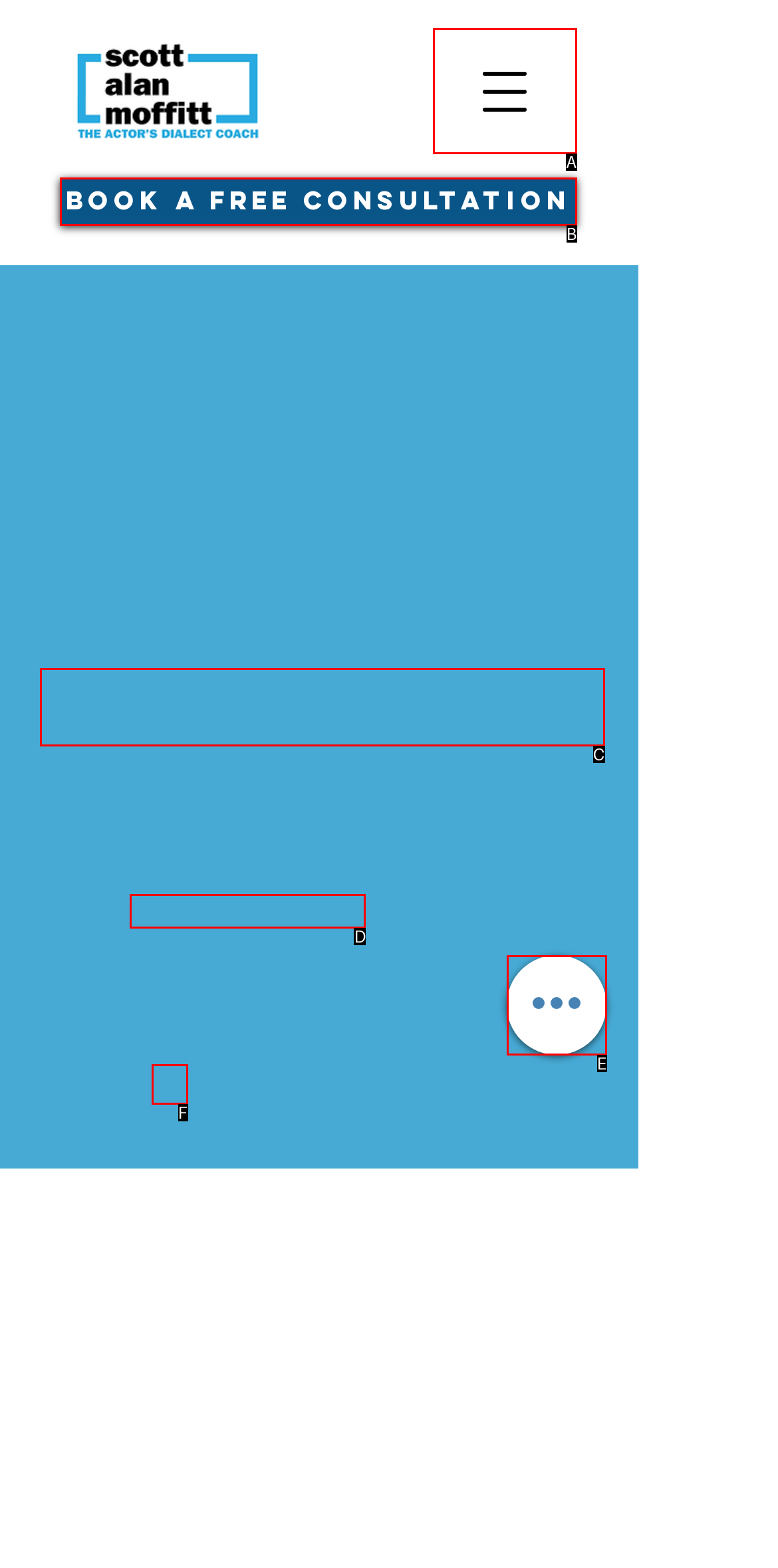From the given options, choose the HTML element that aligns with the description: Schedule a free consultation. Respond with the letter of the selected element.

C